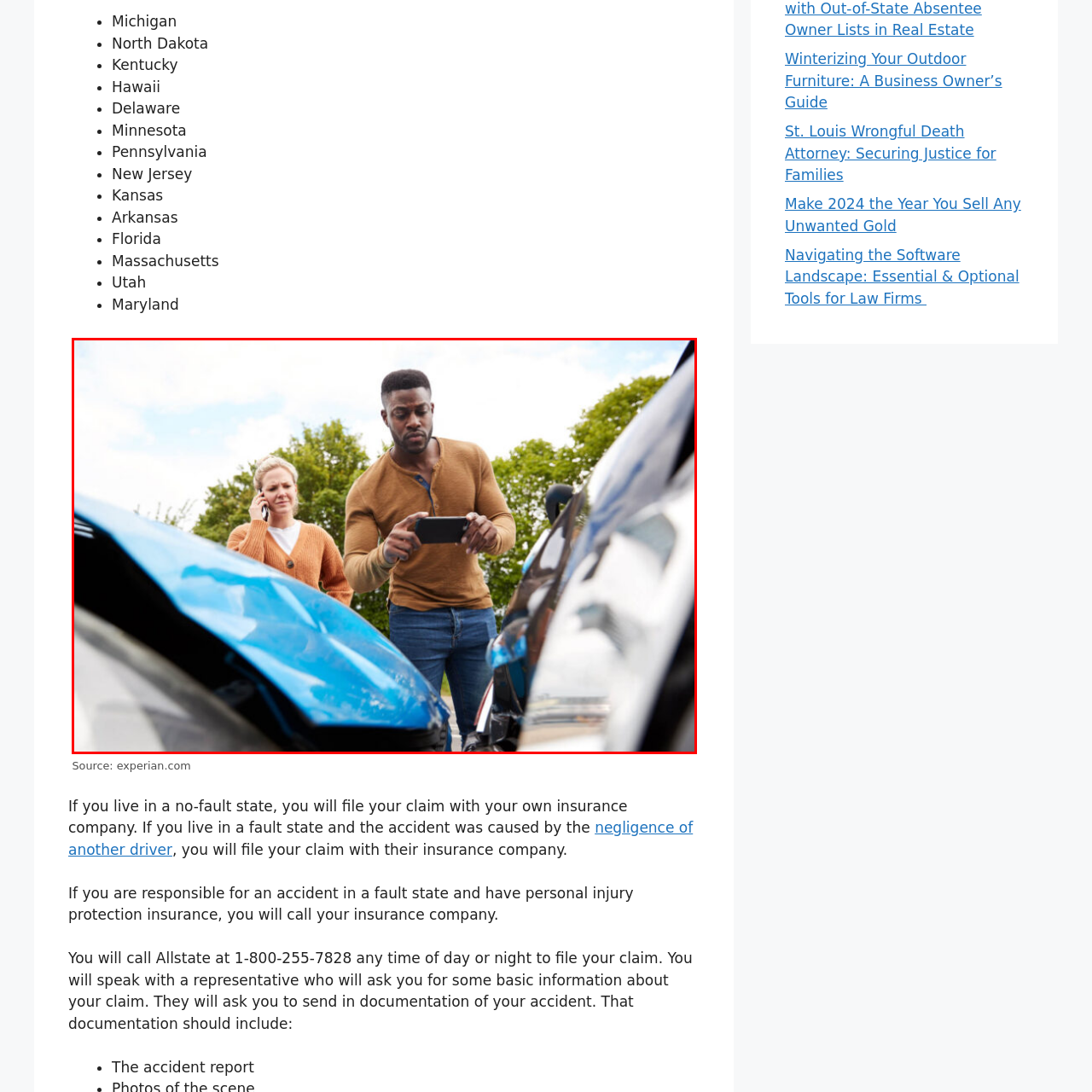What is the woman doing?  
Pay attention to the image within the red frame and give a detailed answer based on your observations from the image.

The woman is engaged in a phone call, likely contacting her insurance company or seeking assistance, as evidenced by her worried and urgent expression. This action suggests that she is taking proactive steps to address the situation and seek help.